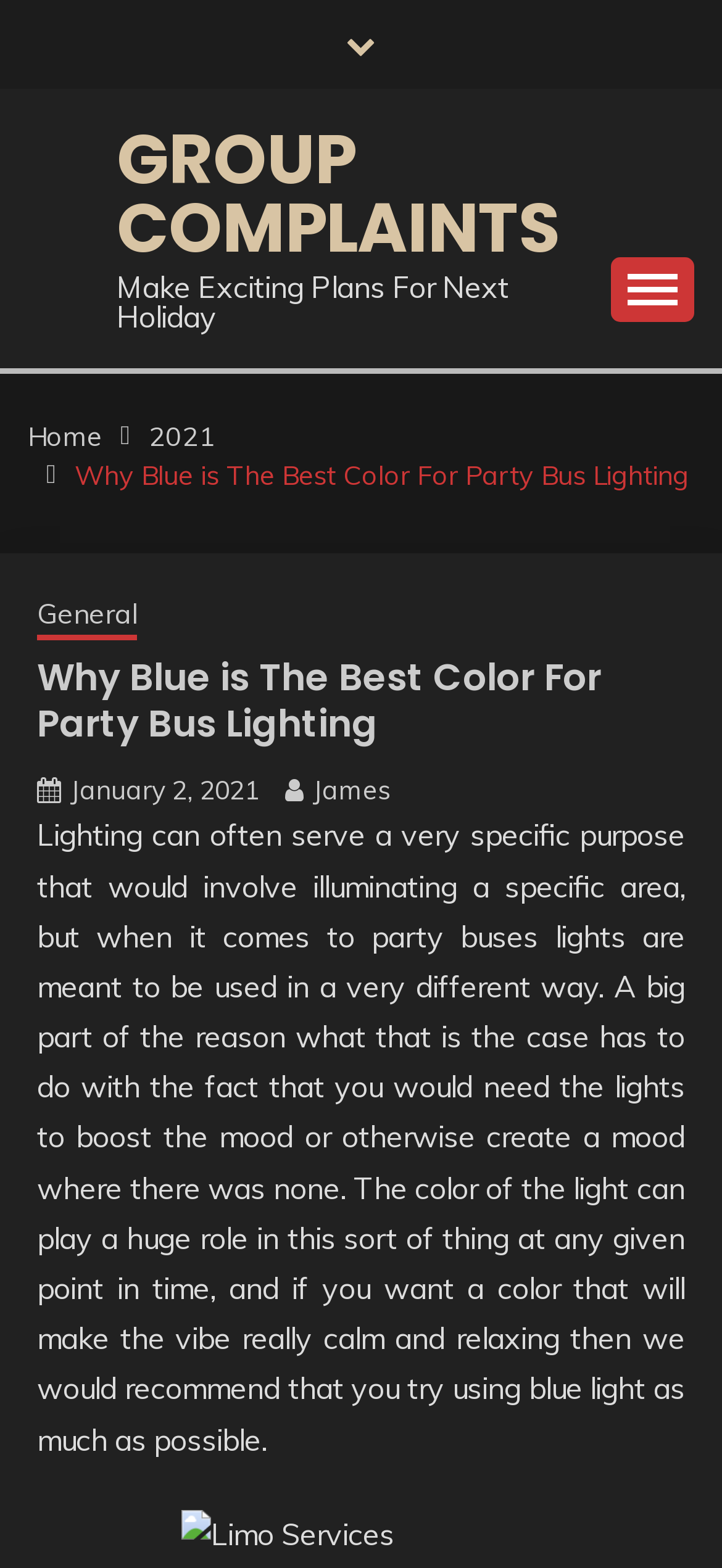Offer a detailed account of what is visible on the webpage.

The webpage appears to be a blog post or article discussing the importance of blue lighting in party buses. At the top of the page, there is a link on the left side, followed by a link with the text "GROUP COMPLAINTS" on the top-right corner. Below this, there is a static text element with the title "Make Exciting Plans For Next Holiday". 

On the top-right corner, there is a button with an icon, which expands to reveal a primary menu. Below this menu, there is a navigation section labeled "Breadcrumbs" that contains links to "Home", "2021", the current article title, "General", and a date "January 2, 2021". The article title "Why Blue is The Best Color For Party Bus Lighting" is also displayed as a heading below the navigation section.

The main content of the article starts below the heading, with a large block of text that discusses the role of lighting in party buses and how blue light can create a calm and relaxing atmosphere. There is also a link with the author's name "James" on the right side of the article. At the bottom of the page, there is a link with an icon on the right side.

Overall, the webpage has a simple layout with a clear hierarchy of elements, making it easy to navigate and read the article.